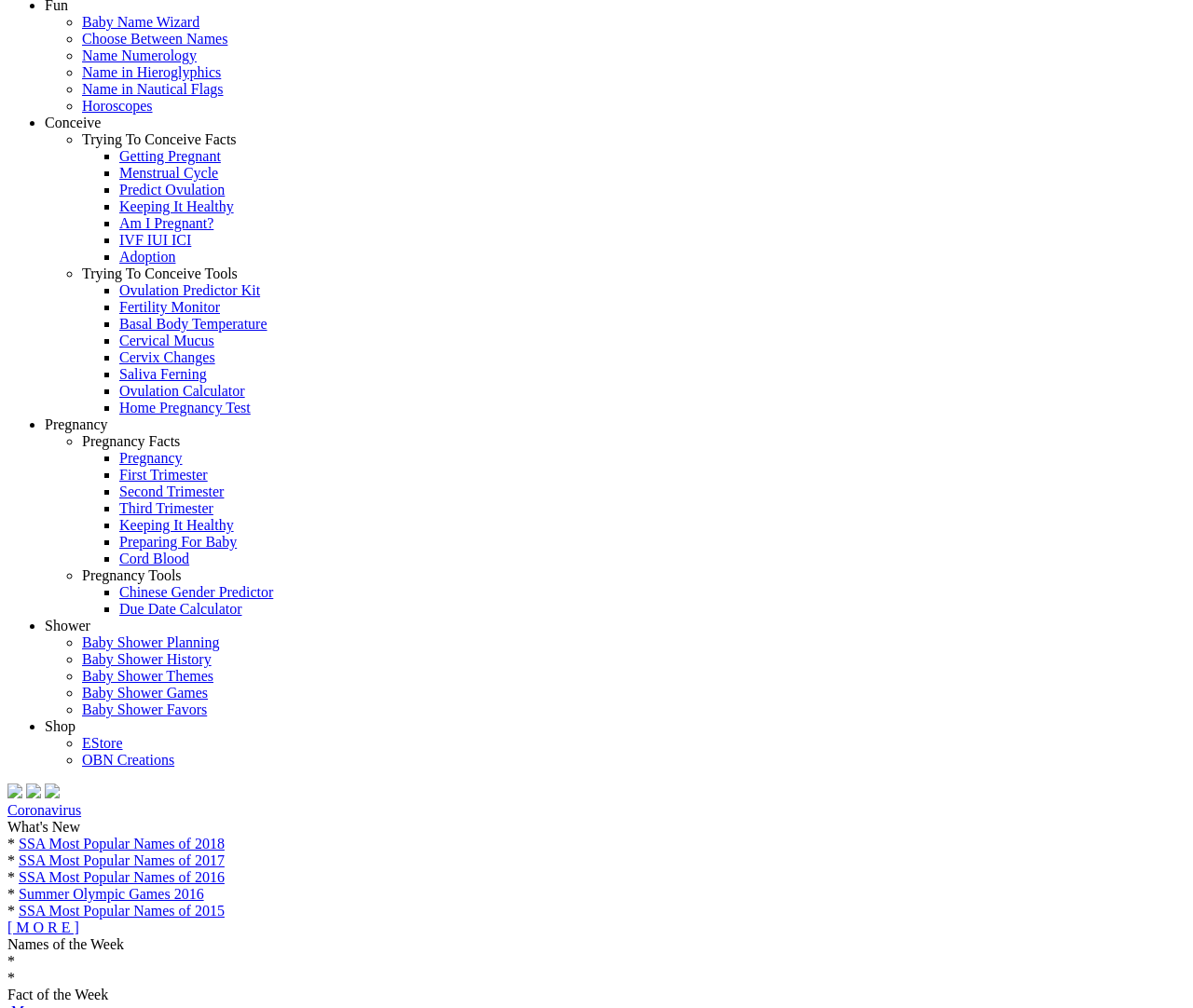Locate the bounding box of the UI element based on this description: "Adoption". Provide four float numbers between 0 and 1 as [left, top, right, bottom].

[0.1, 0.247, 0.147, 0.262]